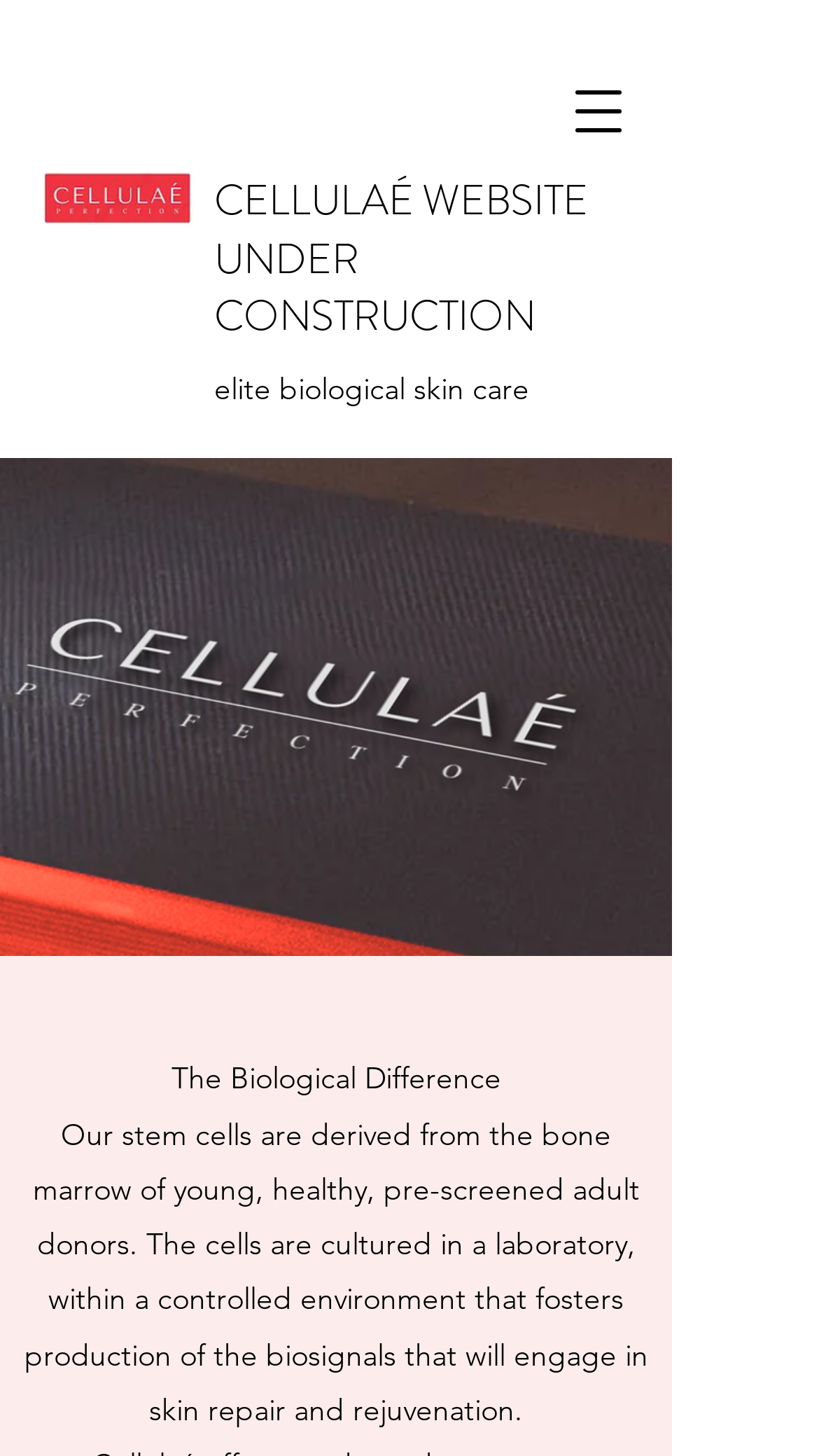Provide the bounding box coordinates of the HTML element described by the text: "CELLULAÉ WEBSITE UNDER CONSTRUCTION".

[0.262, 0.117, 0.718, 0.238]